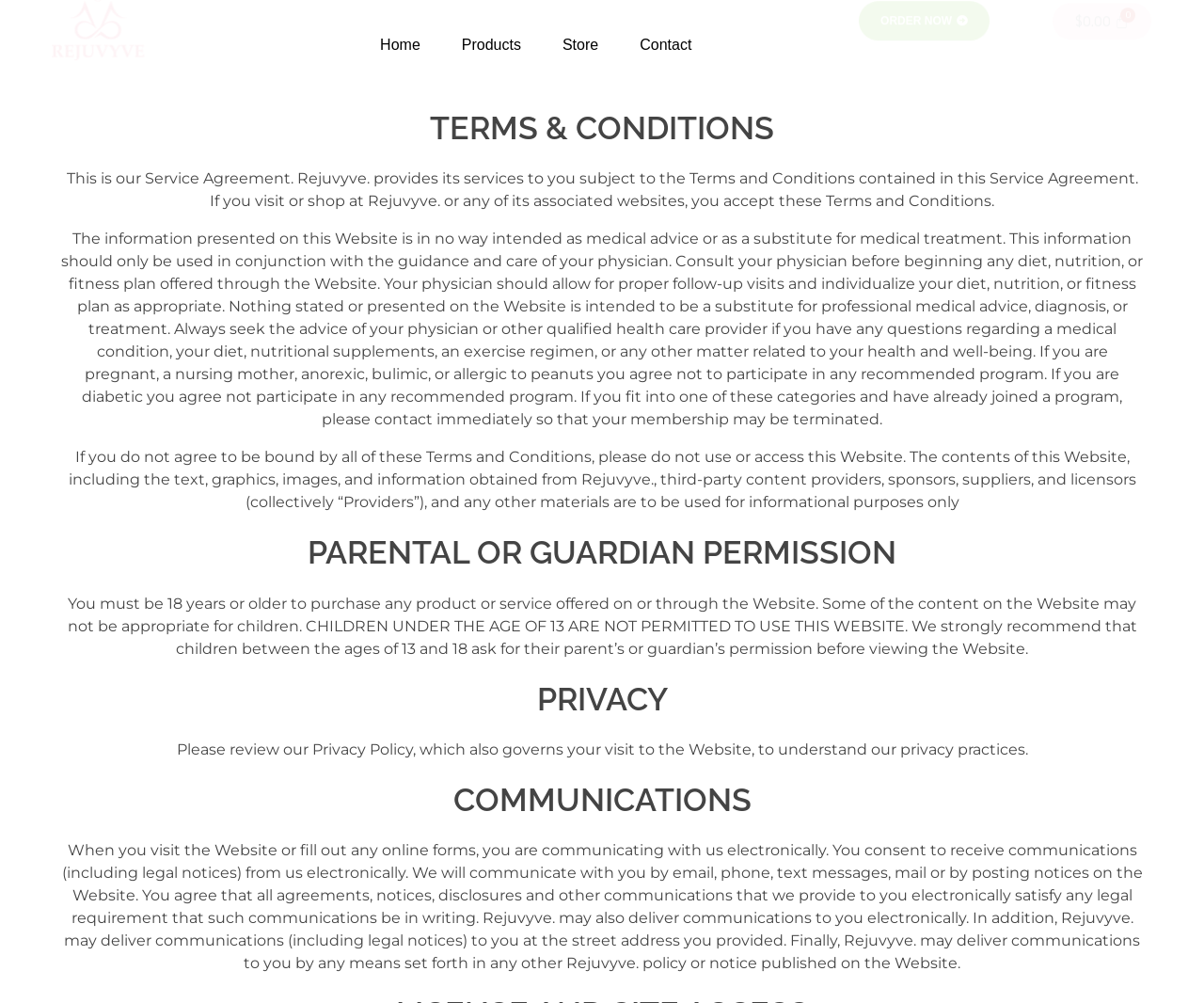Locate the bounding box coordinates of the area that needs to be clicked to fulfill the following instruction: "Go to Home page". The coordinates should be in the format of four float numbers between 0 and 1, namely [left, top, right, bottom].

[0.299, 0.035, 0.366, 0.053]